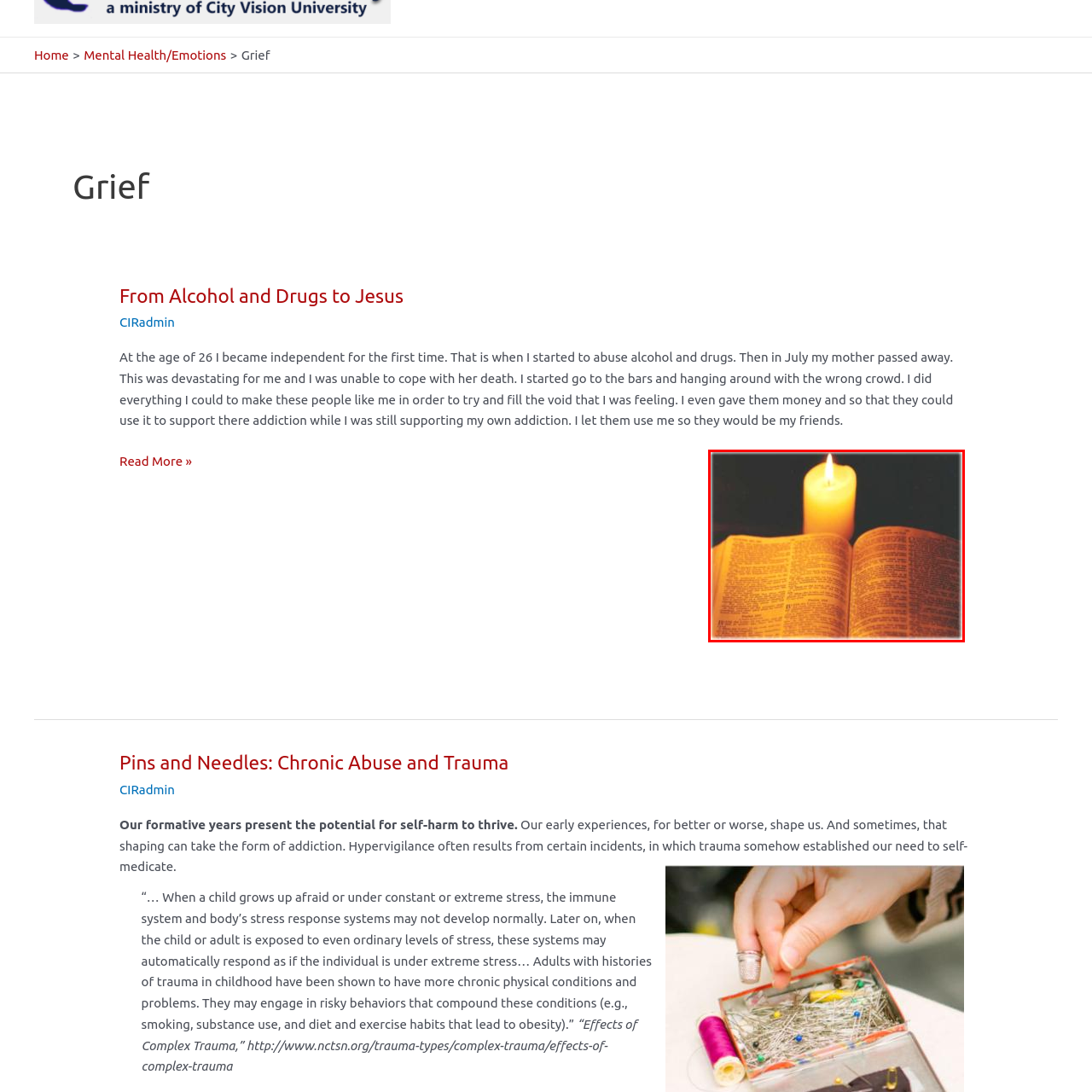What is the likely type of book in the image?
Inspect the image surrounded by the red bounding box and answer the question using a single word or a short phrase.

Bible